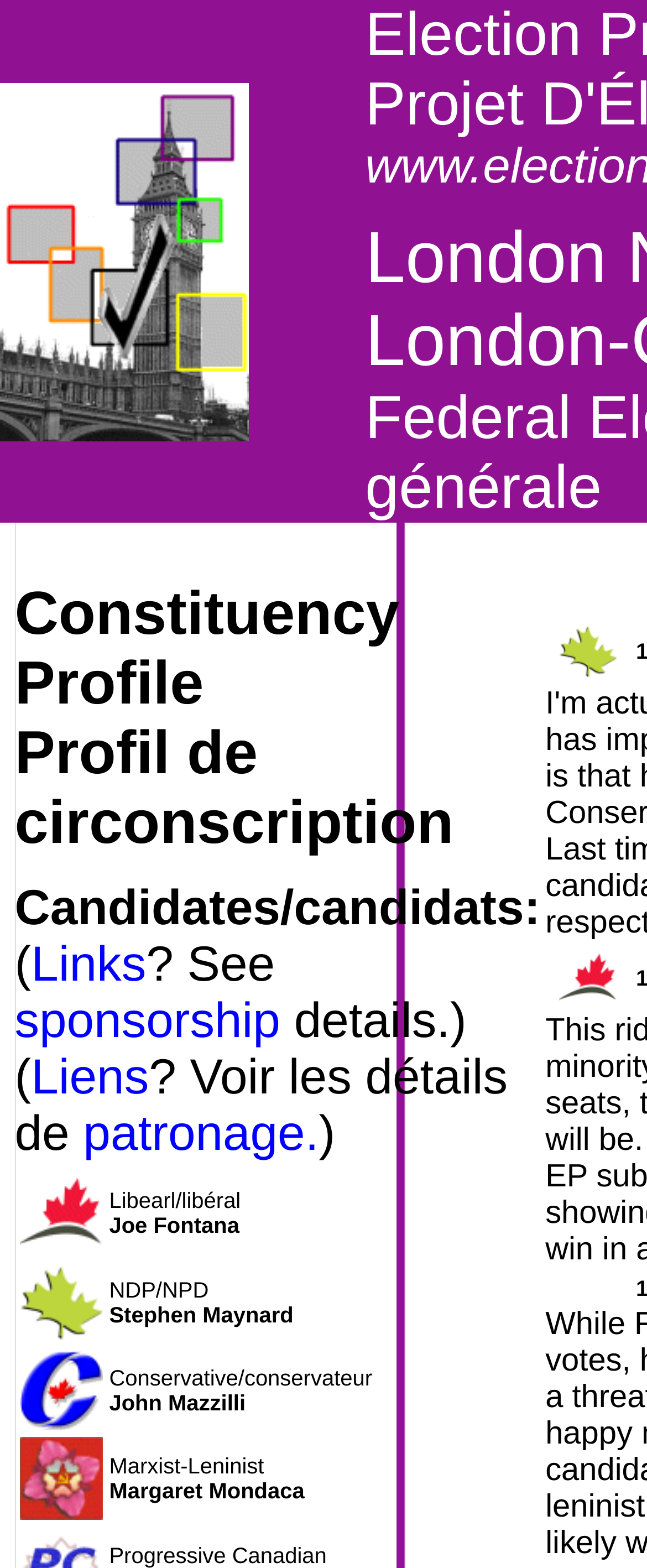Detail the features and information presented on the webpage.

This webpage appears to be a political candidate information page, specifically for the London North Centre riding. At the top, there is a grid cell containing an image, followed by a series of links and static text elements, including "Links", "sponsorship", and "Liens". 

Below this section, there are four rows of grid cells, each containing an image and a grid cell with the name of a political candidate, including Liberal Joe Fontana, NDP Stephen Maynard, Conservative John Mazzilli, and Marxist-Leninist Margaret Mondaca. The images are positioned to the left of the candidate names.

On the right side of the page, there are three more grid cells, each containing an image. These images are positioned near the middle and bottom of the page.